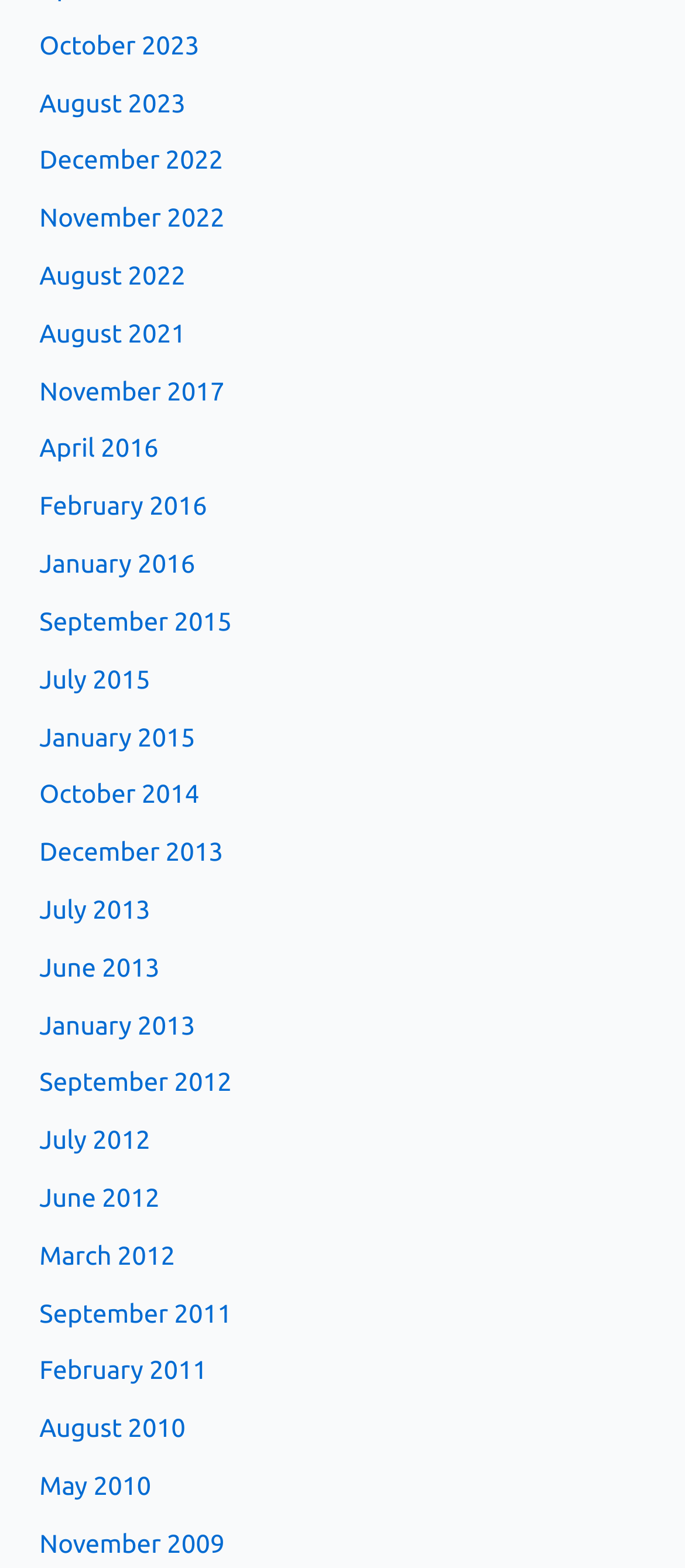Please indicate the bounding box coordinates for the clickable area to complete the following task: "view January 2015". The coordinates should be specified as four float numbers between 0 and 1, i.e., [left, top, right, bottom].

[0.058, 0.46, 0.285, 0.479]